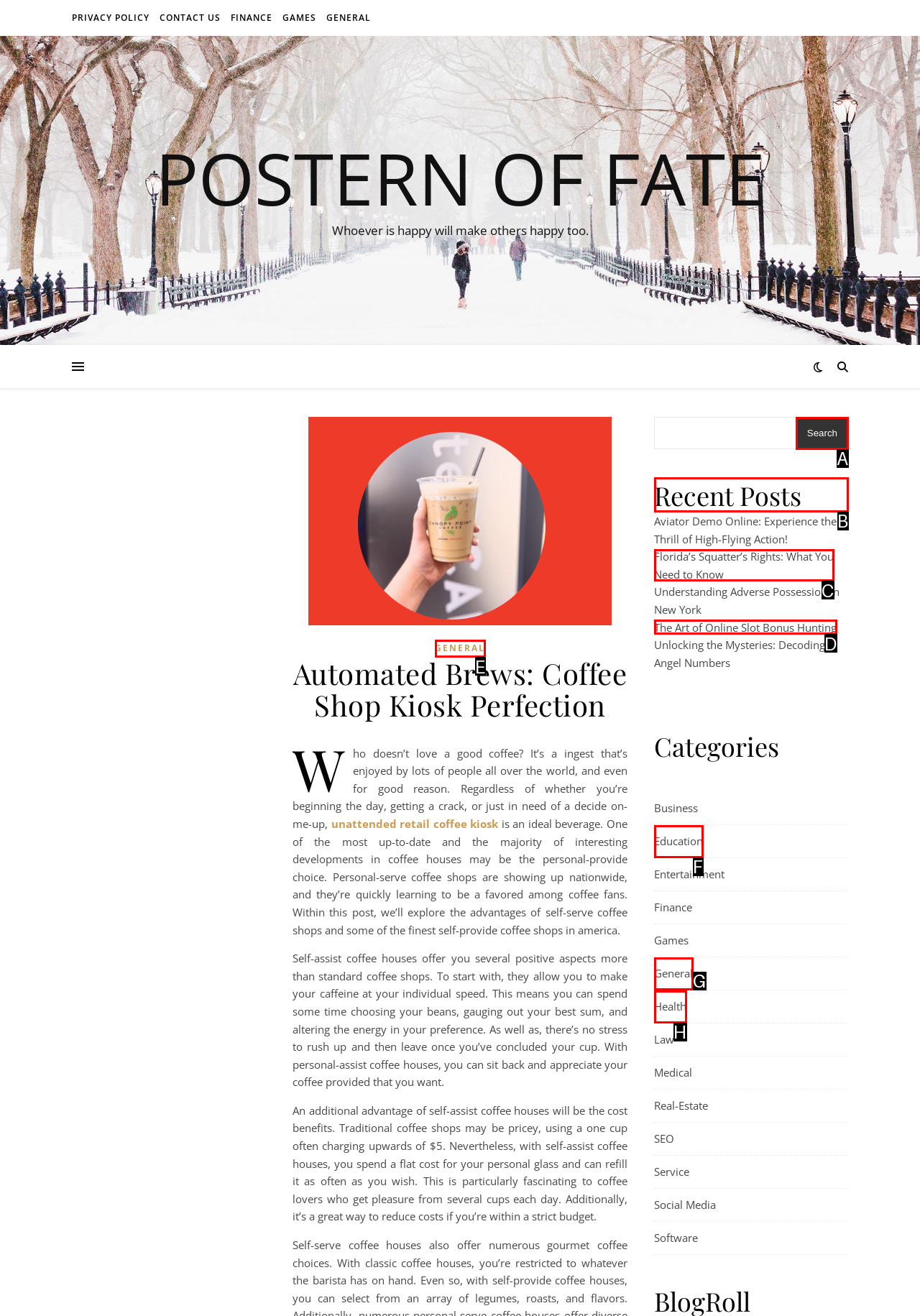To achieve the task: Go to the 'API Documentation' page, indicate the letter of the correct choice from the provided options.

None